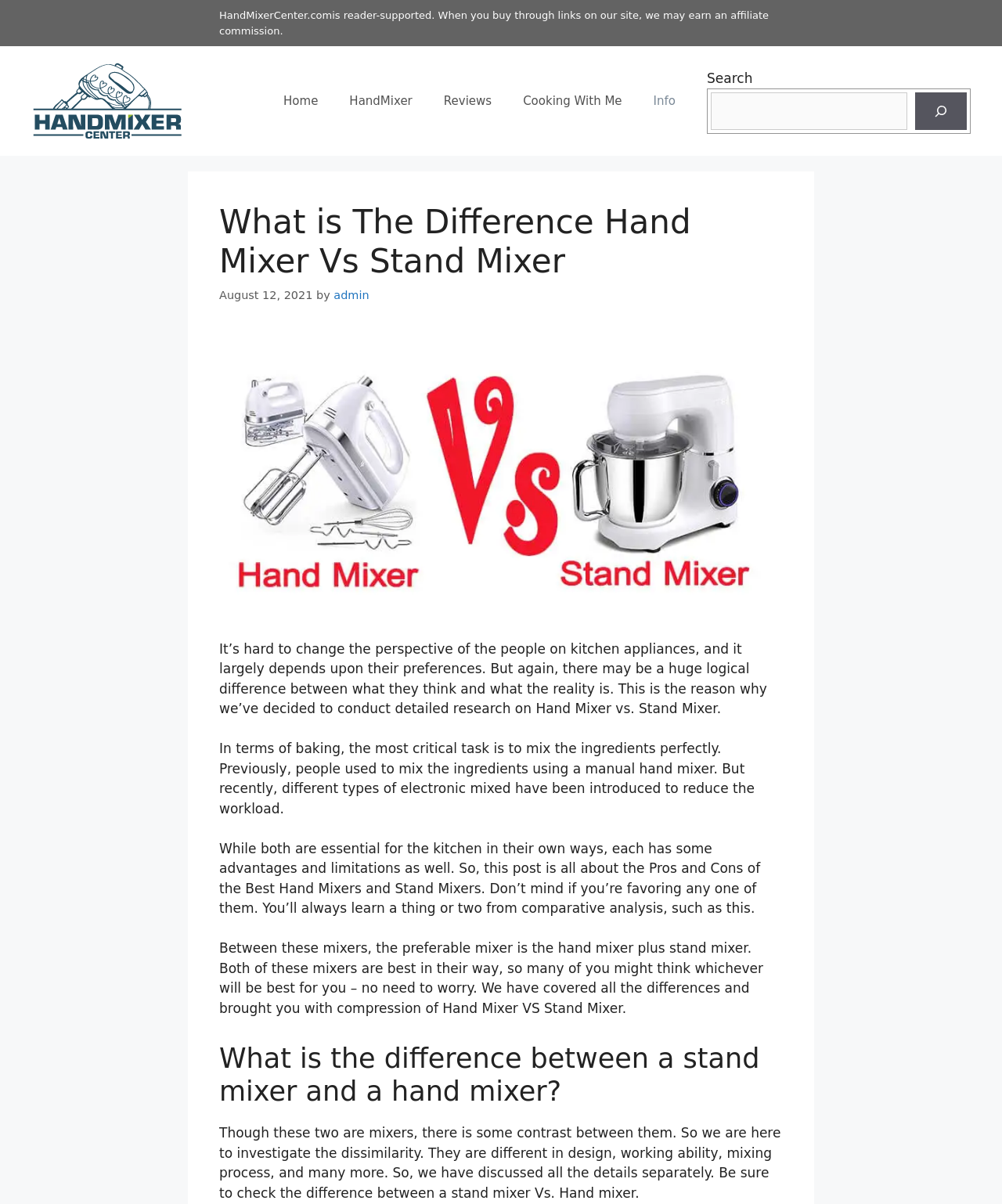Using the provided element description "Home", determine the bounding box coordinates of the UI element.

[0.267, 0.064, 0.333, 0.103]